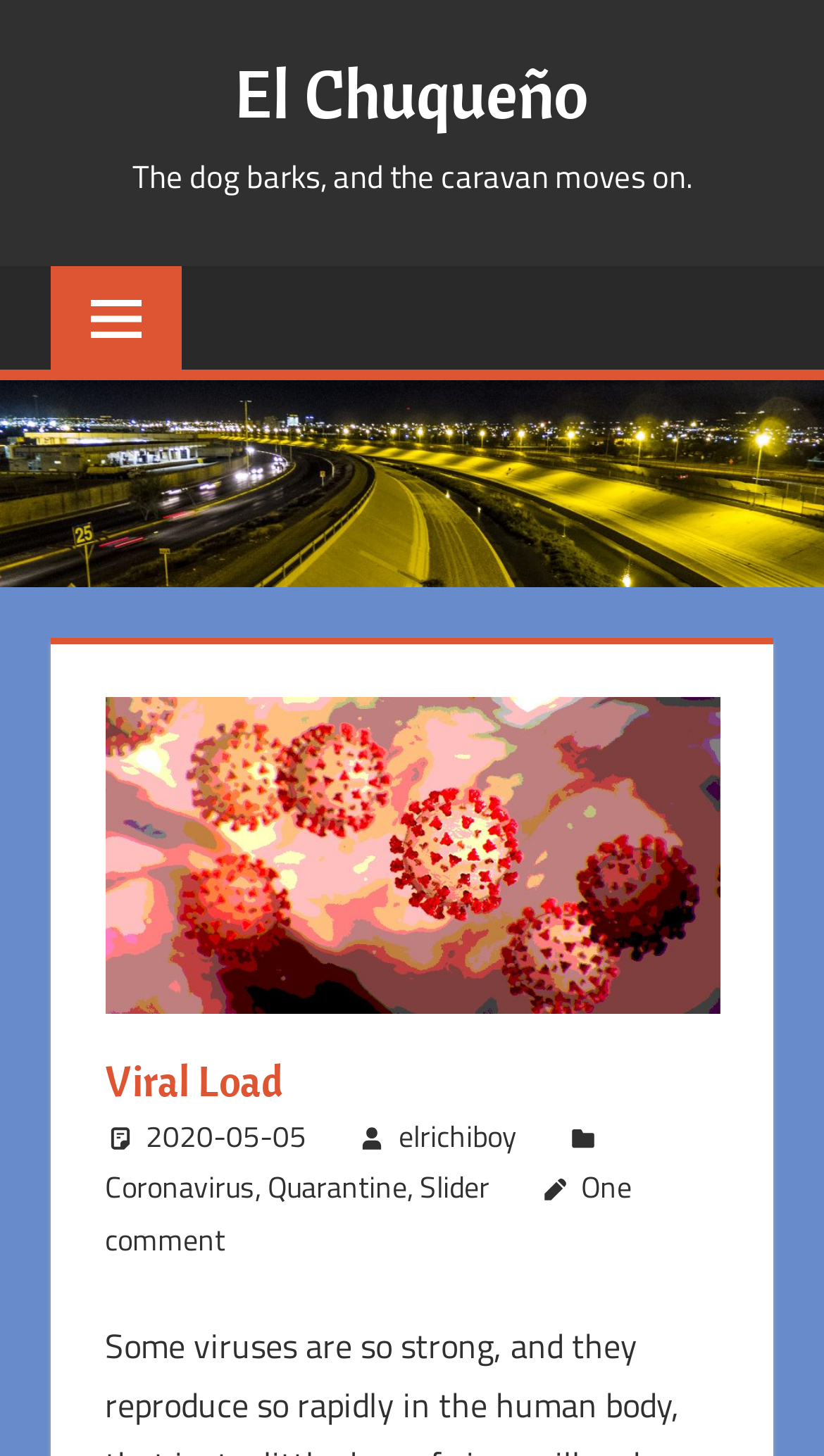Provide the bounding box coordinates of the HTML element described as: "Slider". The bounding box coordinates should be four float numbers between 0 and 1, i.e., [left, top, right, bottom].

[0.509, 0.8, 0.594, 0.83]